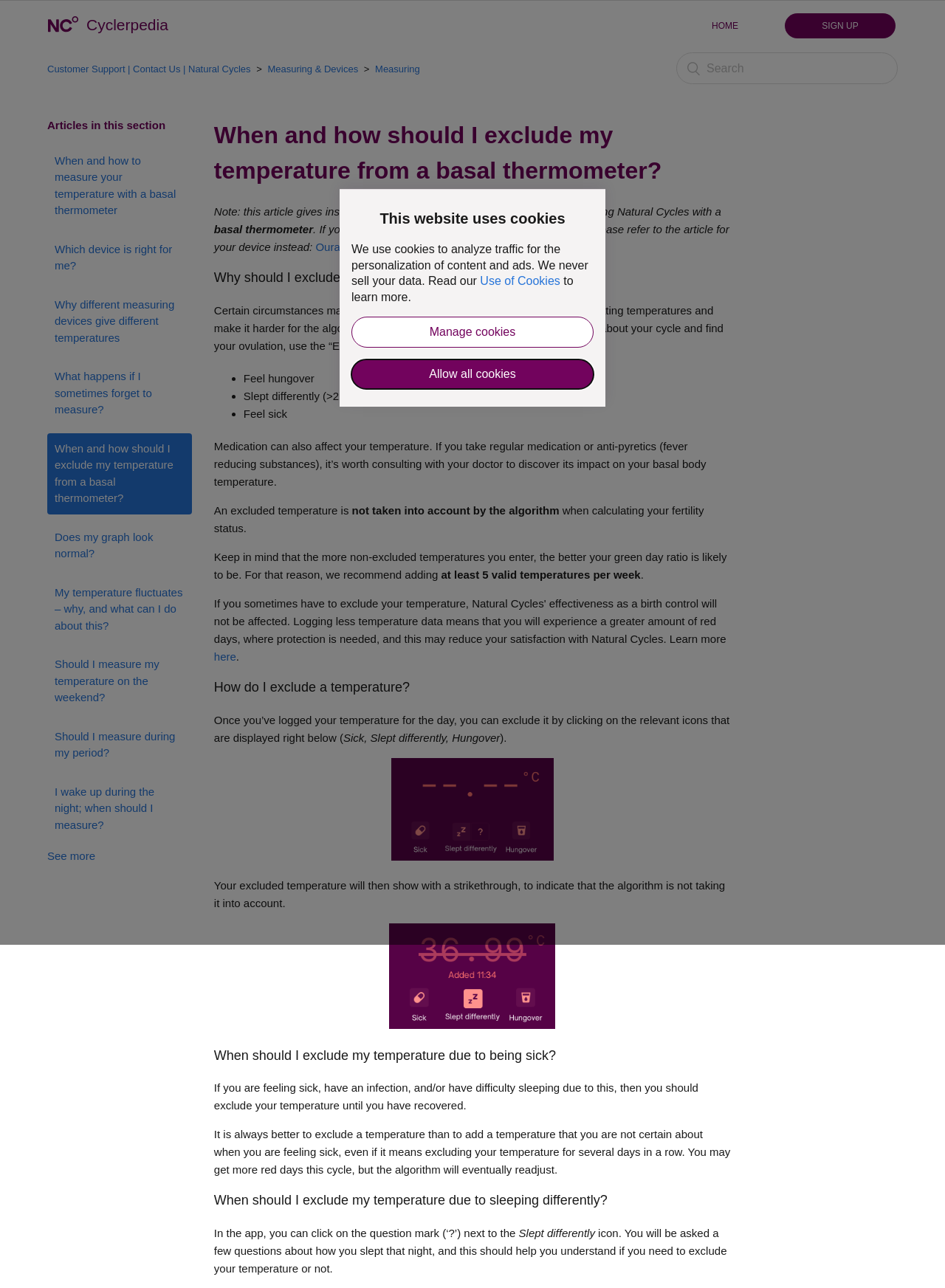Elaborate on the different components and information displayed on the webpage.

This webpage is a customer support article from Natural Cycles, a fertility tracking app. At the top of the page, there is a cookie consent banner with a "Manage cookies" and "Allow all cookies" button. Below the banner, there is a Natural Cycles logo on the top left, followed by a navigation menu with links to "HOME", "SIGN UP", and a dropdown list of support categories.

On the top right, there is a search bar. Below the navigation menu, there is a heading "Articles in this section" followed by a list of links to related articles. The current article is "When and how should I exclude my temperature from a basal thermometer?".

The article has several sections, including "Why should I exclude a temperature?", "How do I exclude a temperature?", "When should I exclude my temperature due to being sick?", and "When should I exclude my temperature due to sleeping differently?". Each section has a heading, followed by a brief explanation and sometimes accompanied by images or lists.

The article provides instructions on excluding temperatures when using Natural Cycles with a basal thermometer, including reasons why temperatures may need to be excluded, such as feeling hungover, sleeping differently, or taking medication. It also explains how to exclude a temperature in the app and what happens when a temperature is excluded. There are 11 links to other related articles and a "See more" link at the bottom of the page.